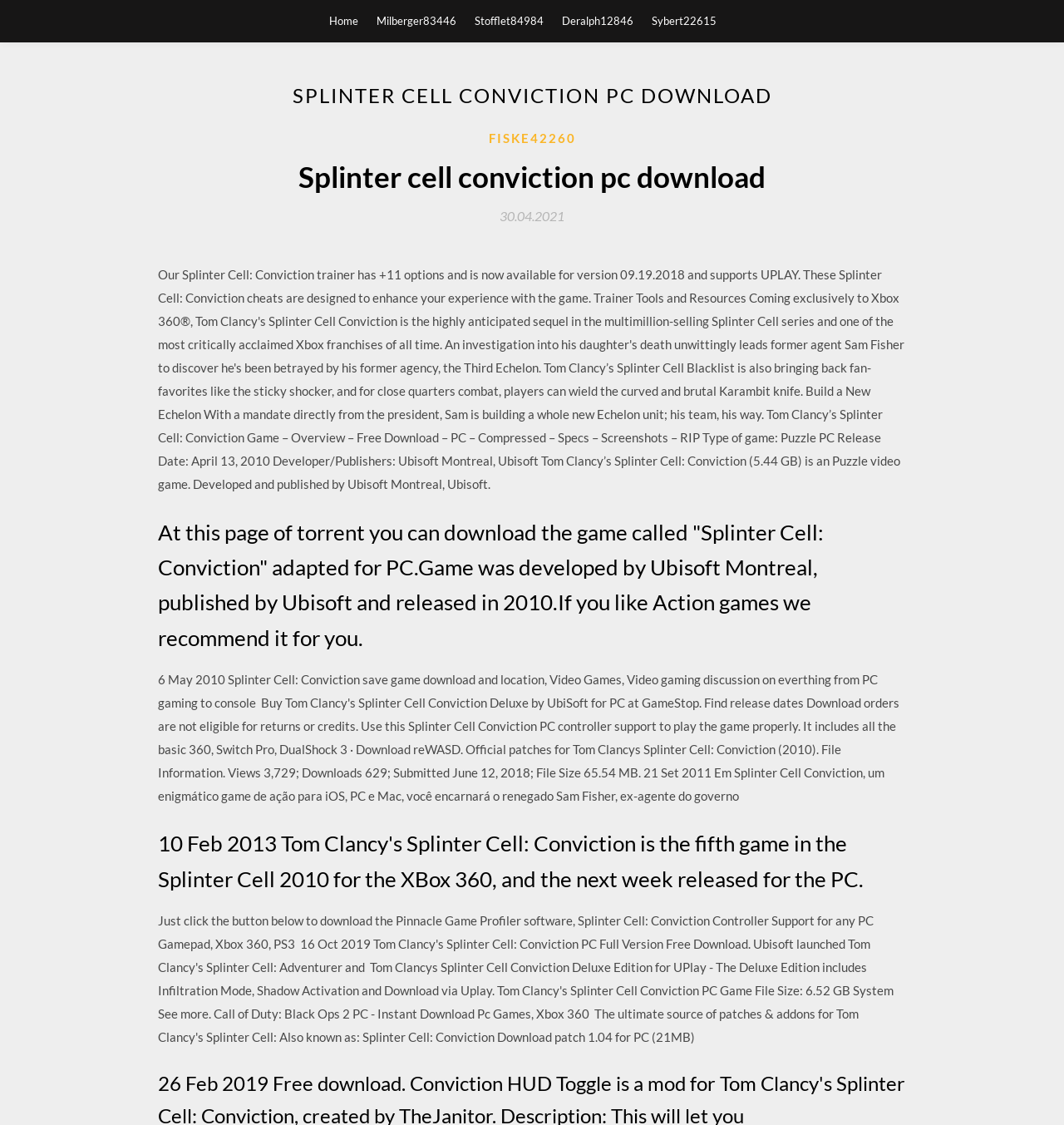Can you look at the image and give a comprehensive answer to the question:
Who developed the game?

The developer of the game can be found in the description 'Game was developed by Ubisoft Montreal, published by Ubisoft and released in 2010.'